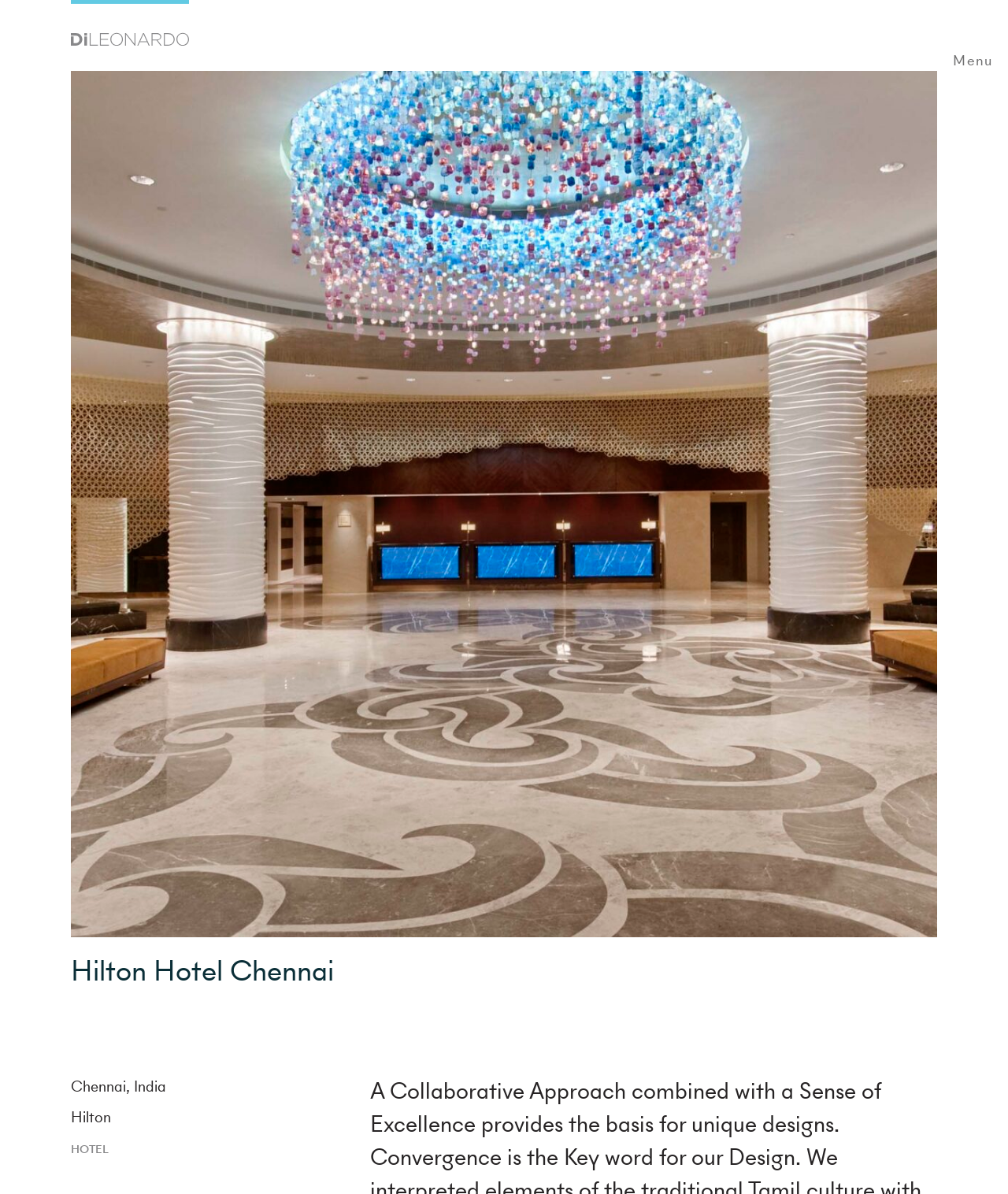What is the last menu item?
Based on the image, give a concise answer in the form of a single word or short phrase.

HOTEL